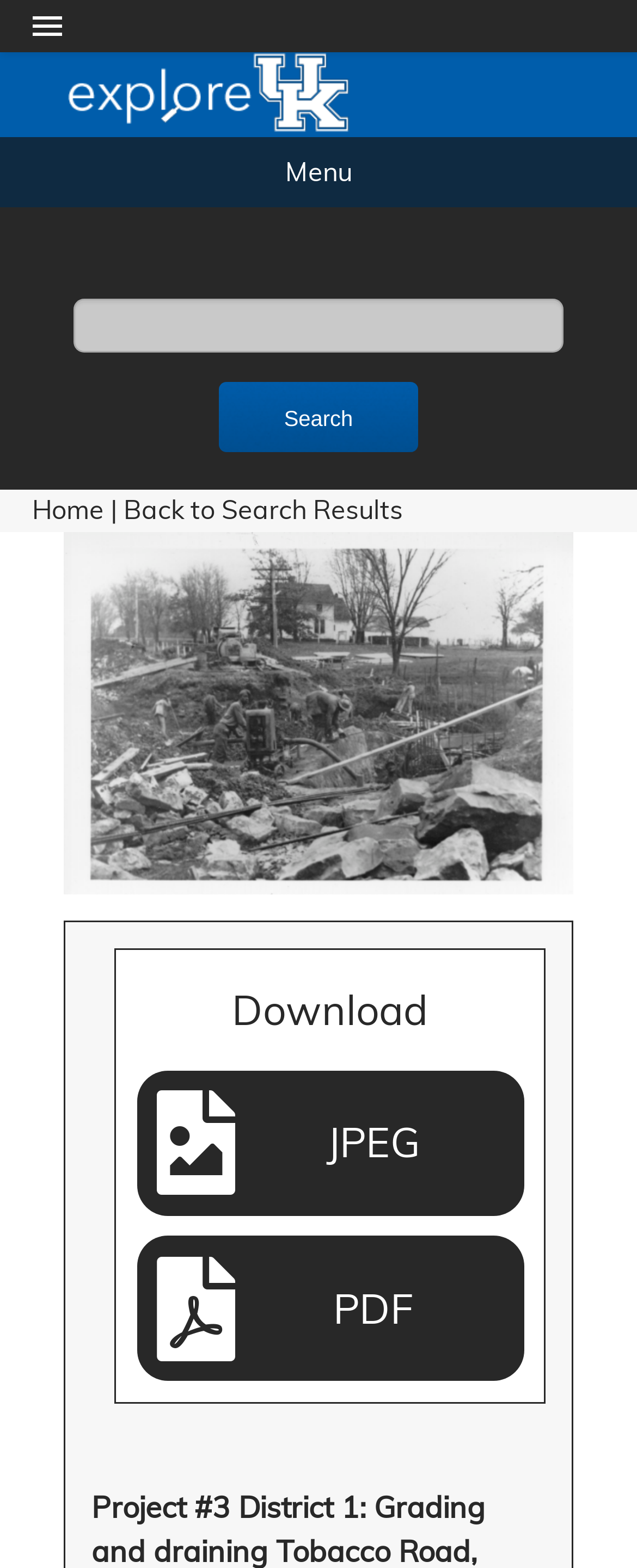Locate the bounding box coordinates of the clickable area to execute the instruction: "Go back to search results". Provide the coordinates as four float numbers between 0 and 1, represented as [left, top, right, bottom].

[0.194, 0.315, 0.632, 0.336]